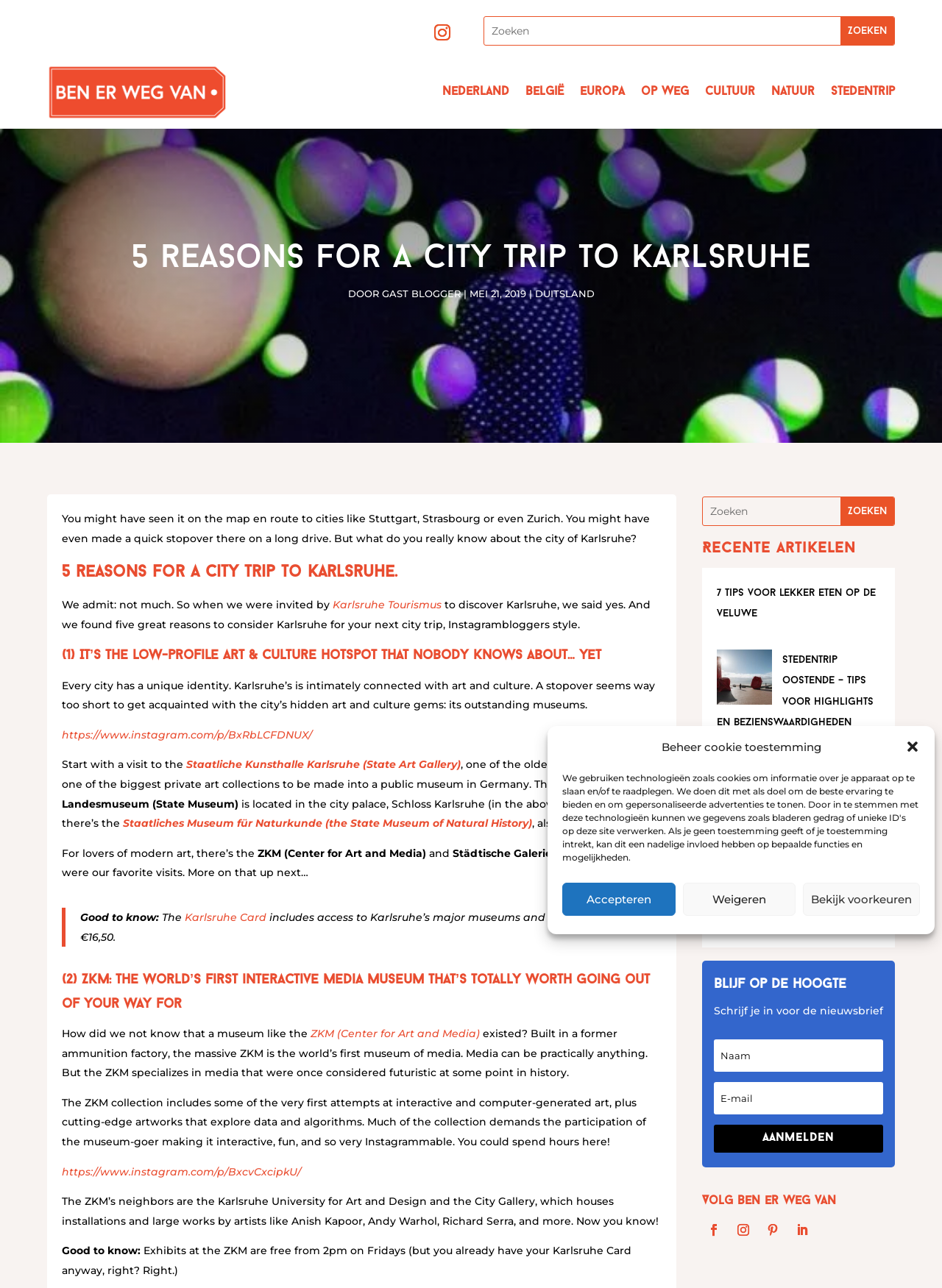What is the name of the city being discussed?
Using the image as a reference, answer the question with a short word or phrase.

Karlsruhe